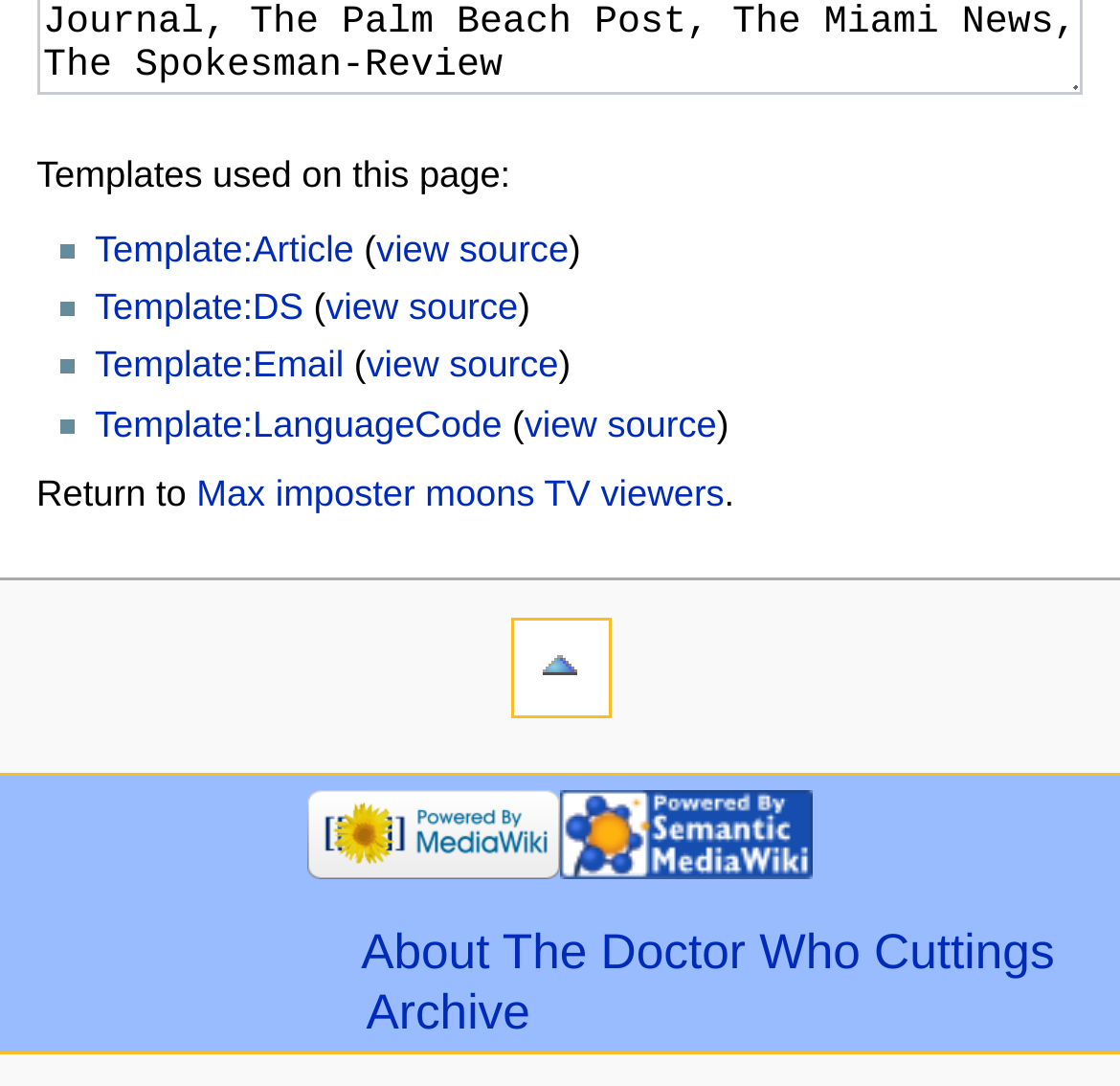Please identify the bounding box coordinates of the element on the webpage that should be clicked to follow this instruction: "Go back to top". The bounding box coordinates should be given as four float numbers between 0 and 1, formatted as [left, top, right, bottom].

[0.455, 0.568, 0.545, 0.66]